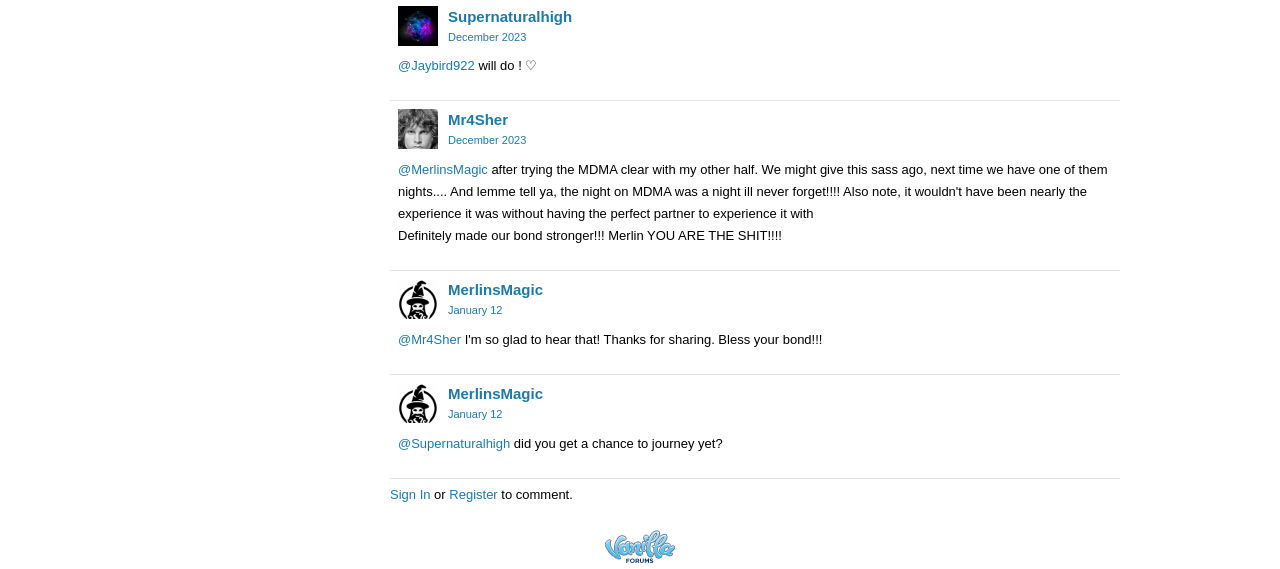Identify and provide the bounding box coordinates of the UI element described: "parent_node: MerlinsMagic title="MerlinsMagic"". The coordinates should be formatted as [left, top, right, bottom], with each number being a float between 0 and 1.

[0.311, 0.491, 0.342, 0.561]